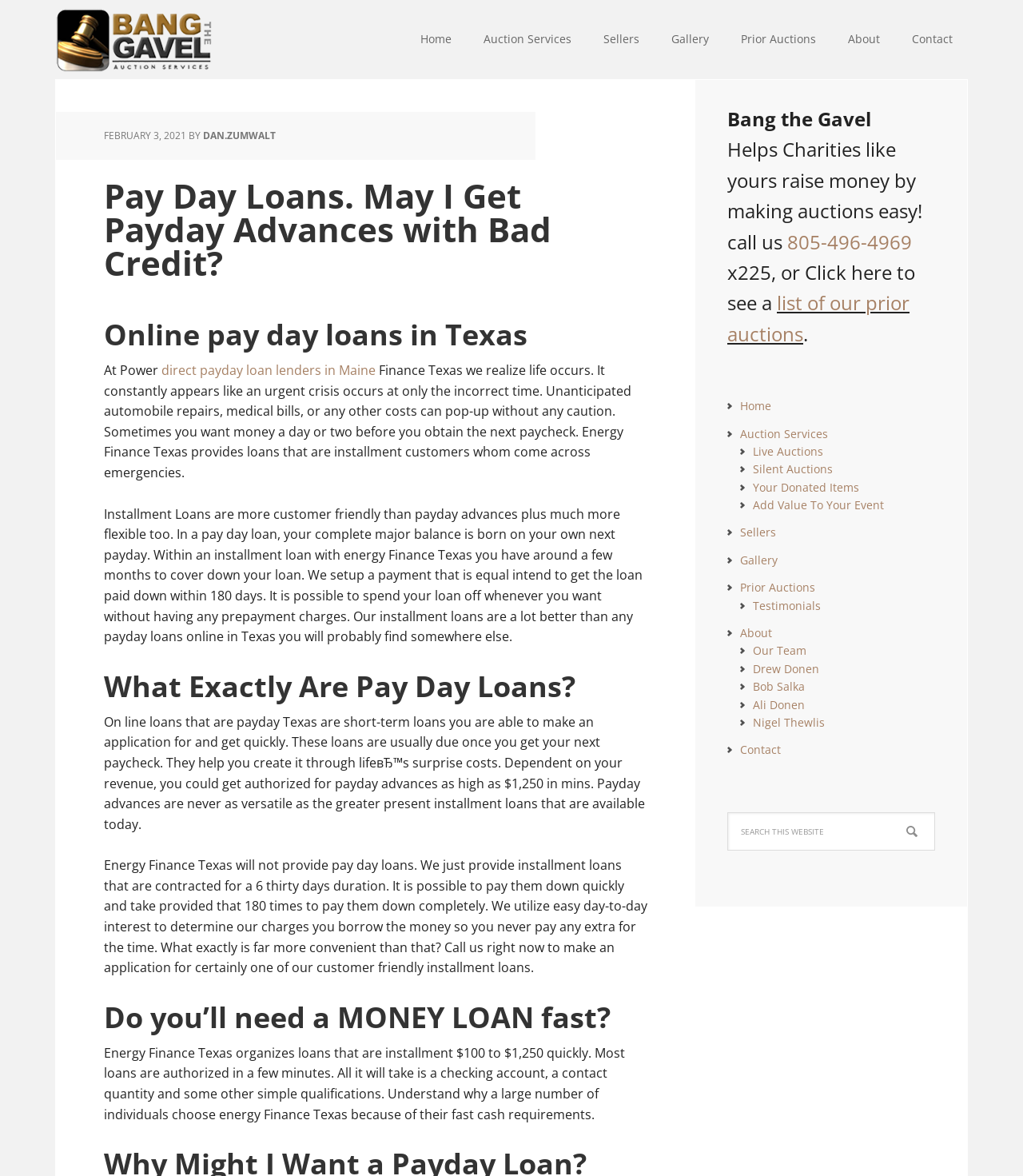Create an in-depth description of the webpage, covering main sections.

This webpage is about payday loans and installment loans, specifically in Texas. At the top, there are several links to navigate to different sections of the website, including "Home", "Auction Services", "Sellers", "Gallery", "Prior Auctions", "About", and "Contact". 

Below the navigation links, there is a header section with a time stamp "FEBRUARY 3, 2021" and a link to the author "DAN.ZUMWALT". The main heading "Pay Day Loans. May I Get Payday Advances with Bad Credit?" is followed by a subheading "Online pay day loans in Texas". 

The main content of the webpage is divided into several sections. The first section explains that Power Finance Texas provides installment loans to customers who face emergencies, and these loans are more customer-friendly than payday loans. The text describes the benefits of installment loans, including a longer repayment period and no prepayment charges.

The next section explains what payday loans are, which are short-term loans that are usually due on the next paycheck. However, Power Finance Texas does not offer payday loans, but instead provides installment loans with a 6-month duration.

Further down, there is a section that asks "Do you need a MONEY LOAN fast?" and explains that Power Finance Texas can organize installment loans from $100 to $1,250 quickly.

On the right side of the webpage, there is a sidebar with a heading "Primary Sidebar". This section has a link to "Bang the Gavel", which helps charities raise money by making auctions easy. There are also links to "Home", "Auction Services", "Live Auctions", "Silent Auctions", and other related topics.

At the bottom of the webpage, there is a search box where users can search the website.